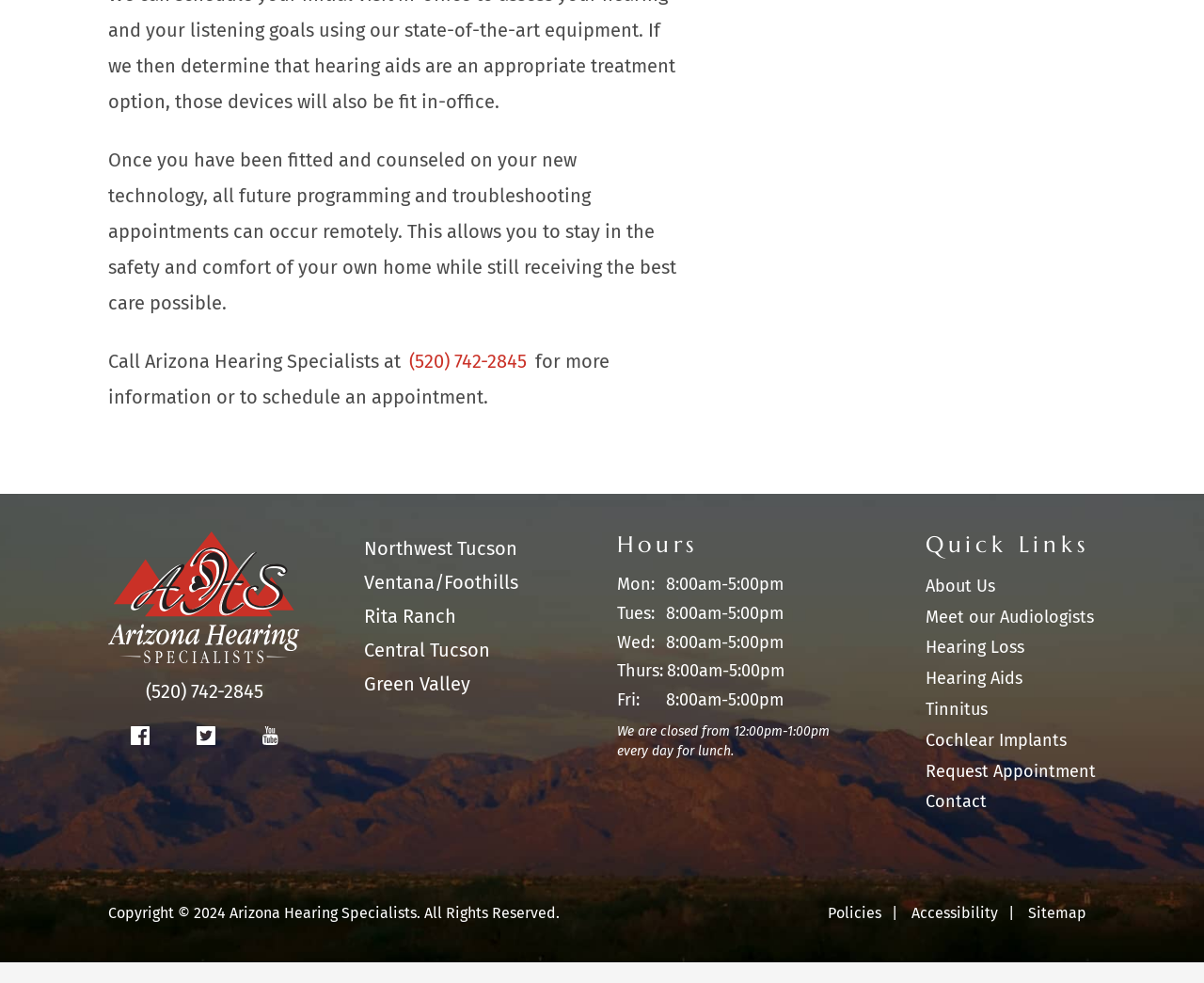Please locate the bounding box coordinates of the element that should be clicked to complete the given instruction: "Learn about hearing loss".

[0.769, 0.67, 0.851, 0.691]